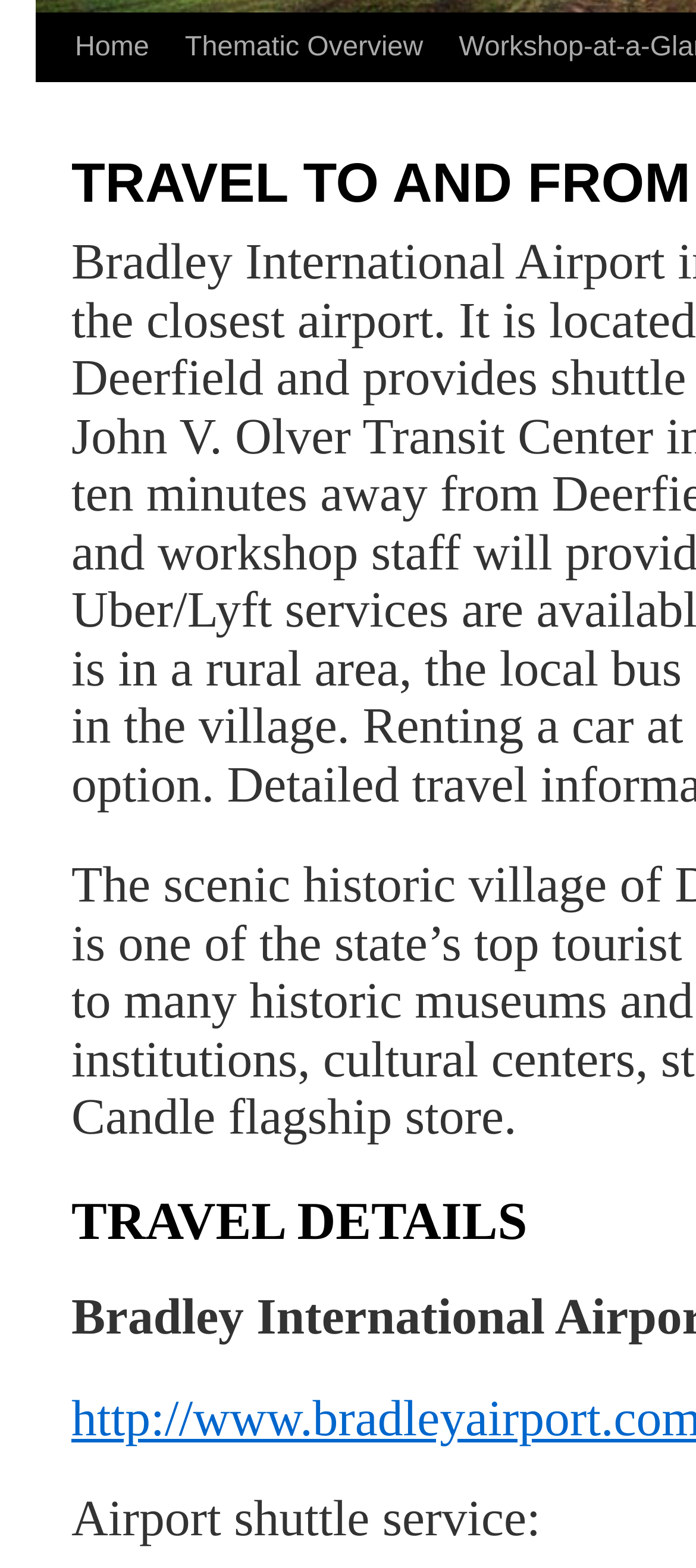Identify the bounding box coordinates for the UI element that matches this description: "Skip to content".

[0.049, 0.008, 0.1, 0.138]